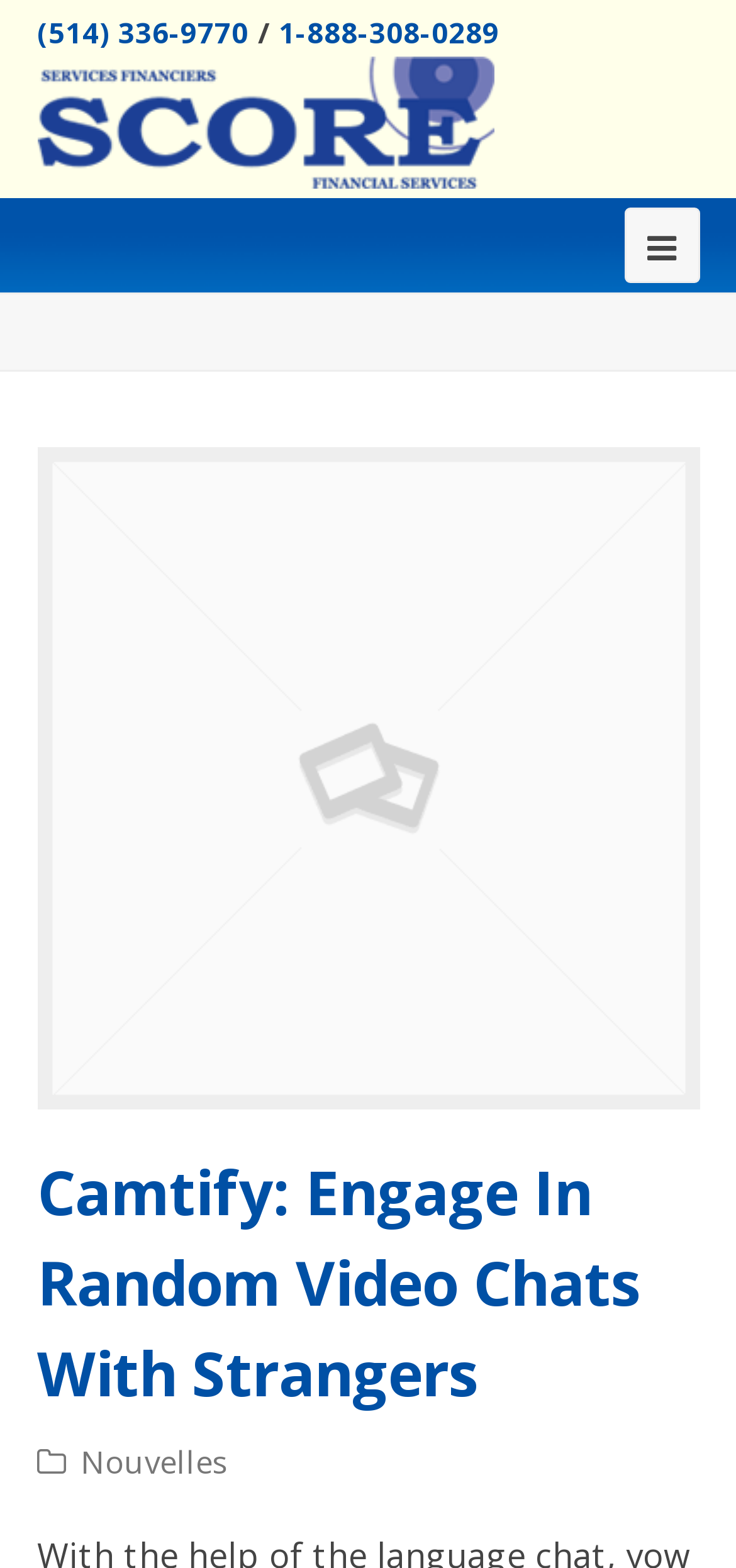Please find the bounding box for the UI element described by: "title="Score Financial"".

[0.05, 0.061, 0.671, 0.09]